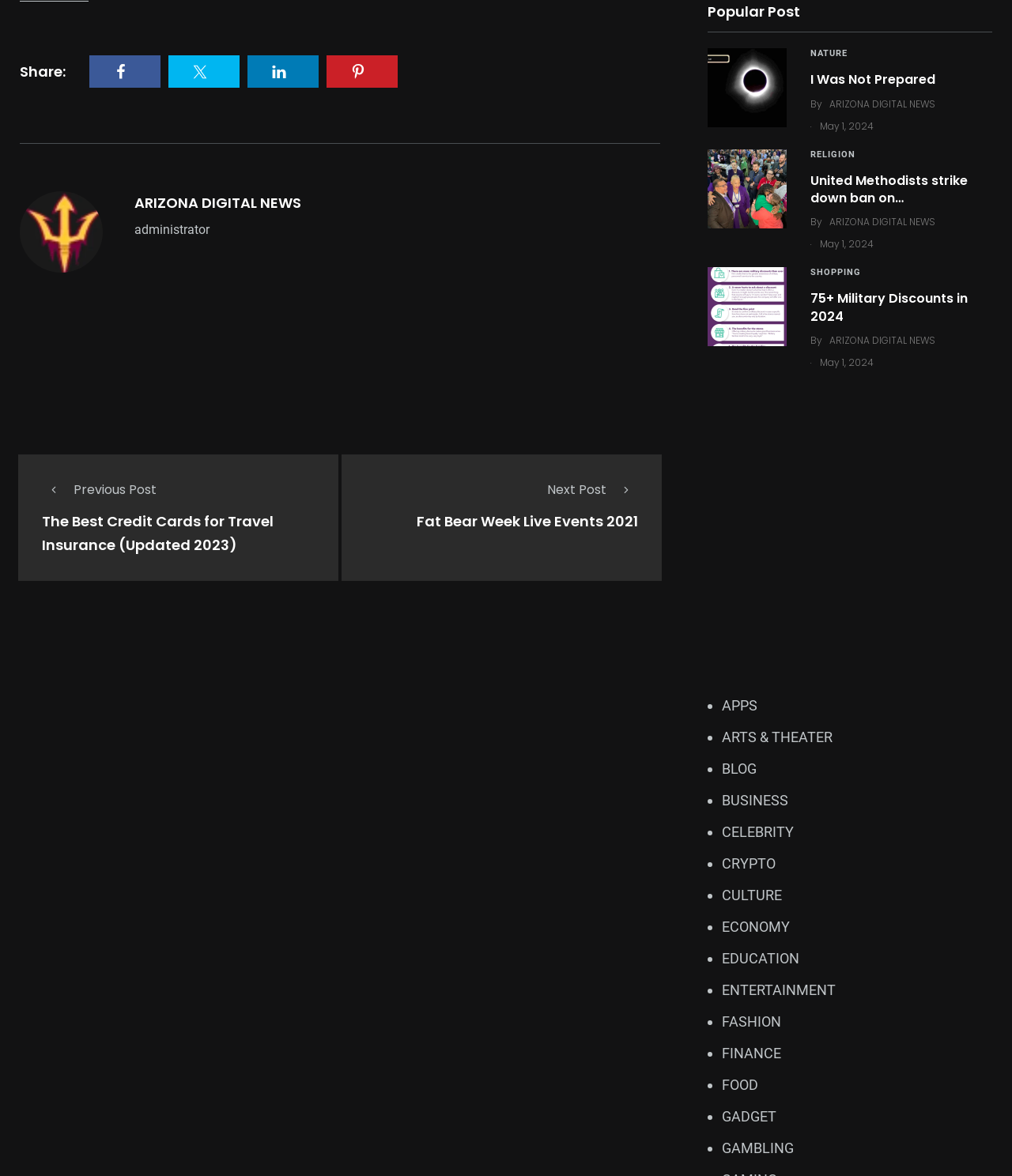Kindly determine the bounding box coordinates of the area that needs to be clicked to fulfill this instruction: "Read the article 'The Best Credit Cards for Travel Insurance (Updated 2023)'".

[0.041, 0.434, 0.27, 0.472]